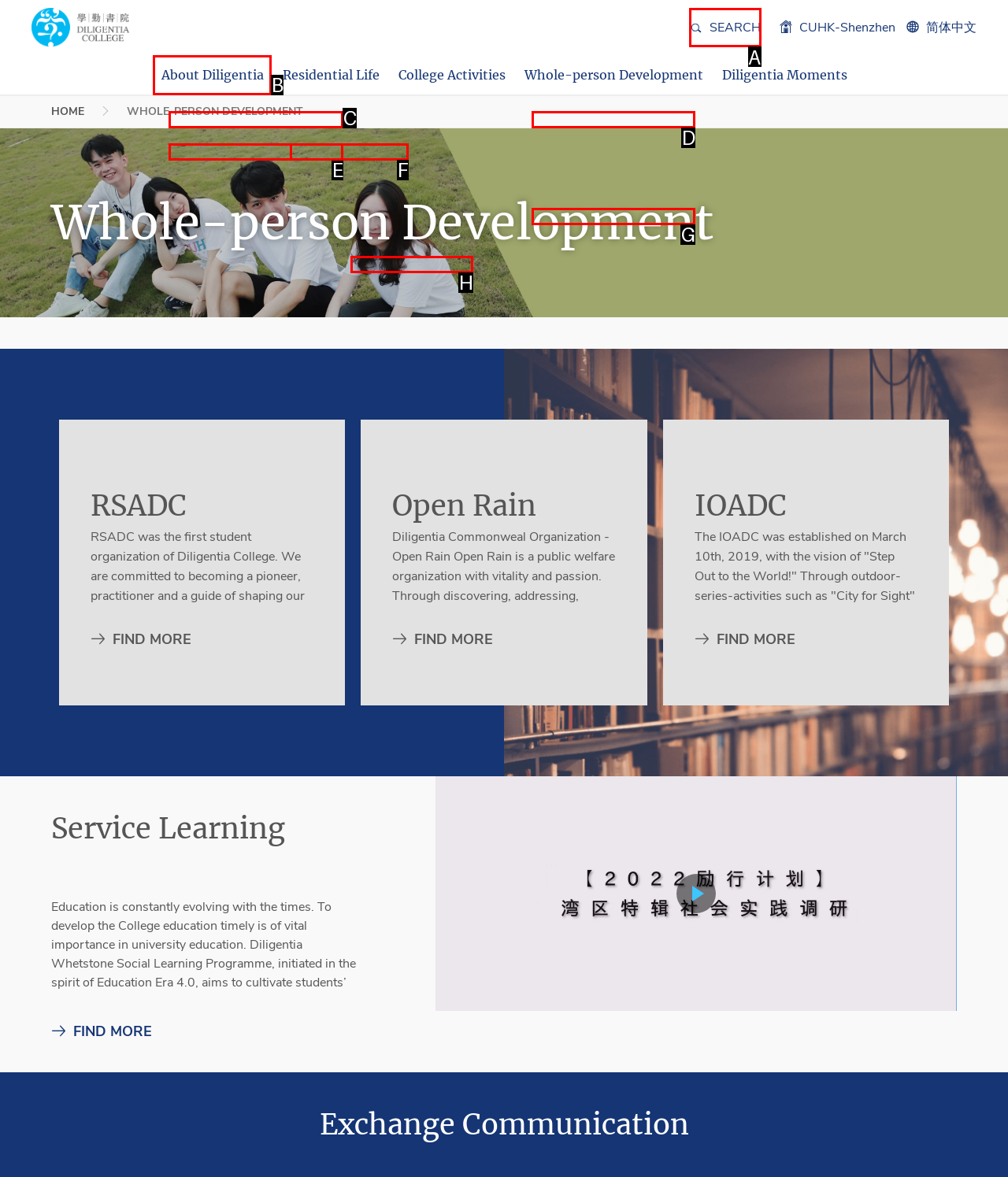Determine which letter corresponds to the UI element to click for this task: Search for something
Respond with the letter from the available options.

A